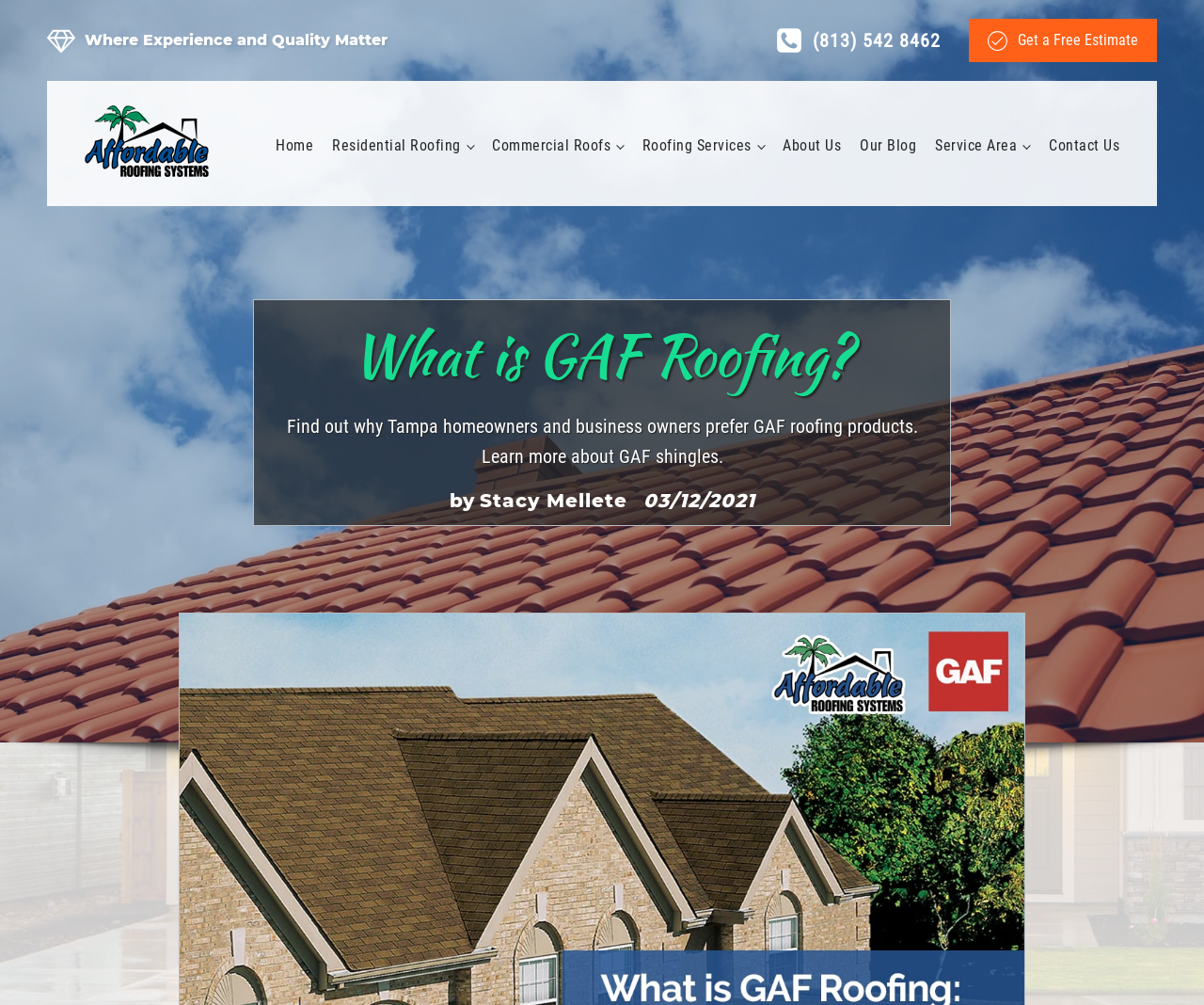Respond with a single word or phrase to the following question:
What is the date of the article?

03/12/2021